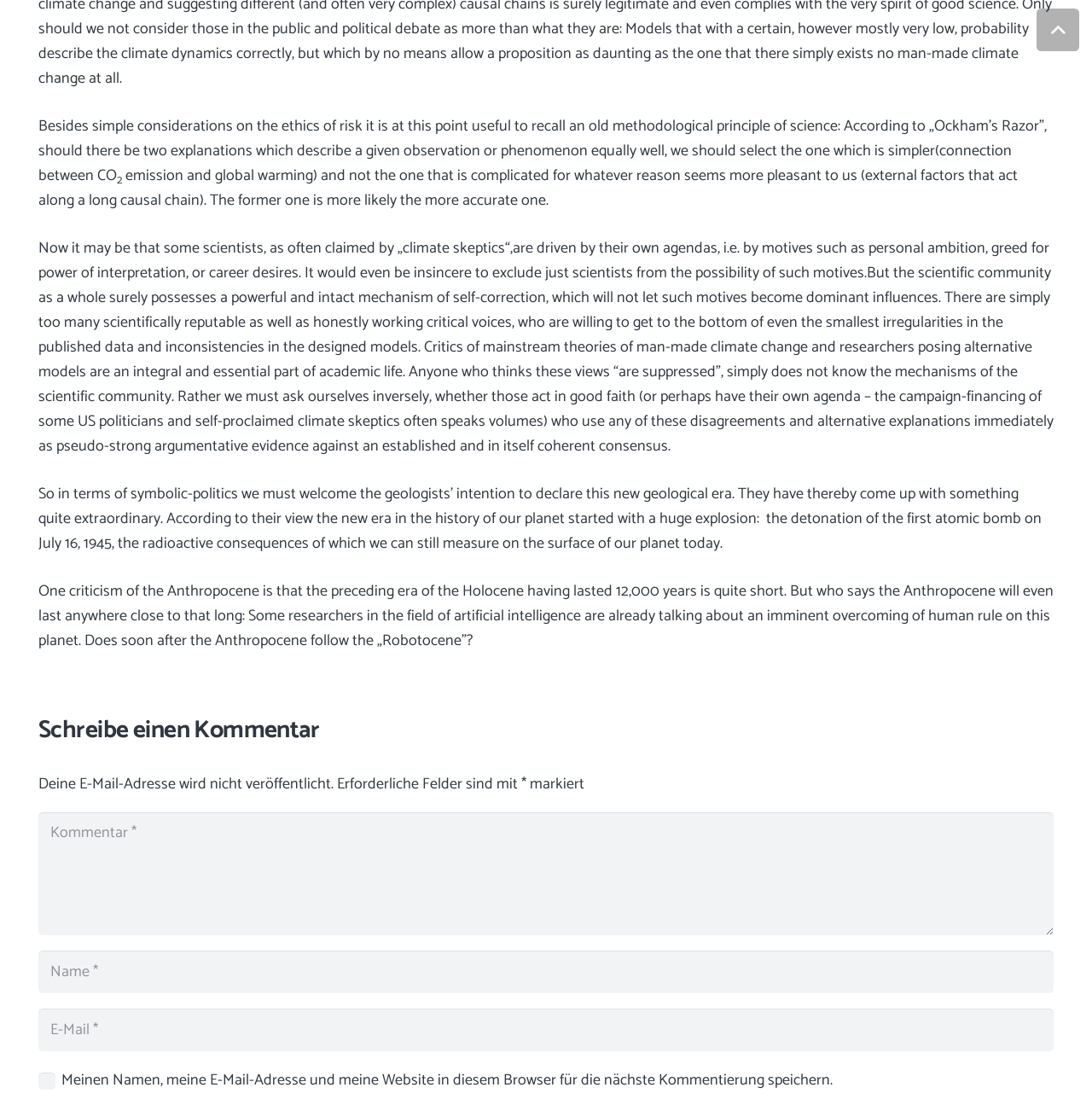What is the criticism of the Anthropocene mentioned in the text?
Examine the image closely and answer the question with as much detail as possible.

The criticism of the Anthropocene mentioned in the text is that it may not last as long as the preceding era of the Holocene, which lasted 12,000 years, and some researchers are already talking about an imminent overcoming of human rule on this planet.